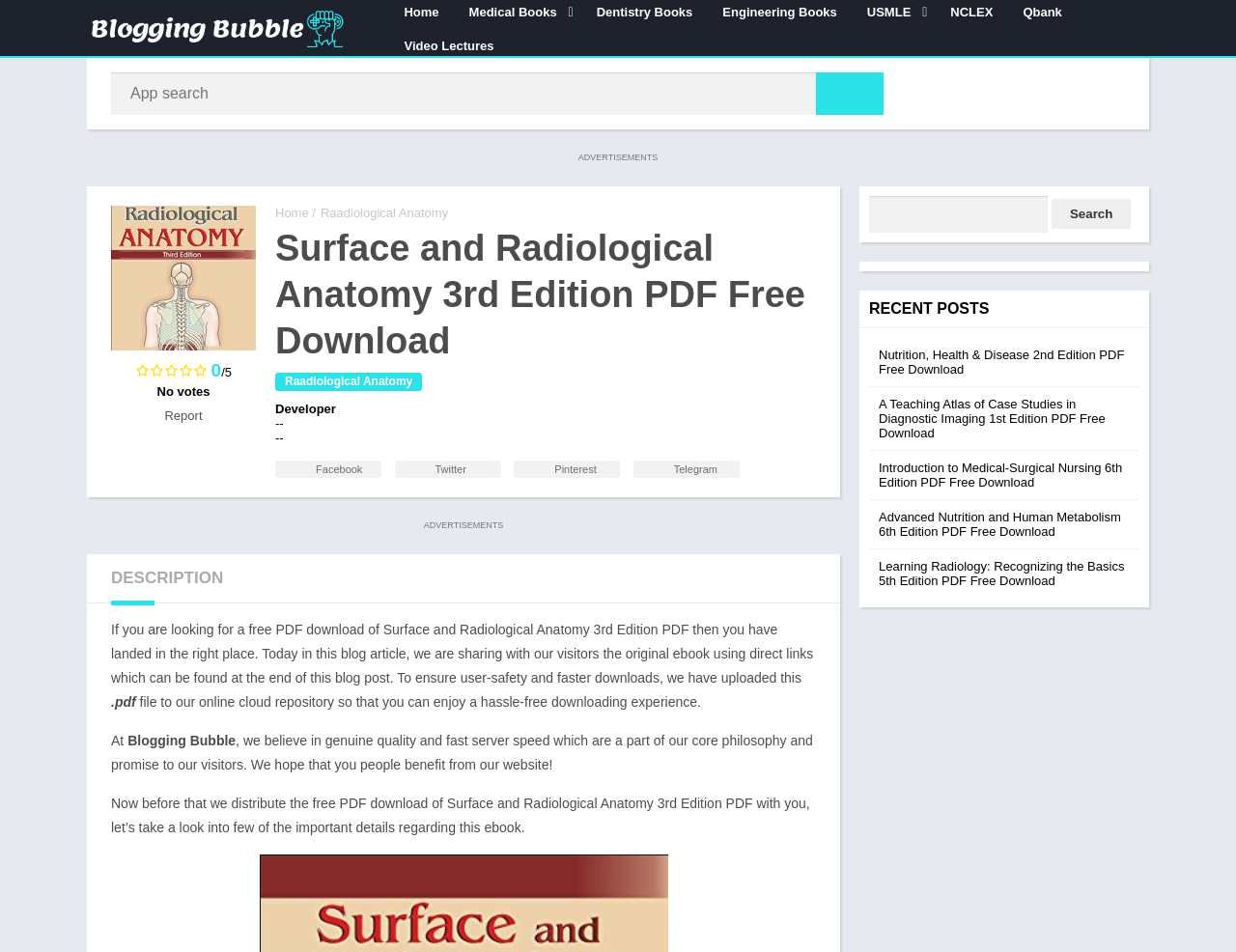Please find the bounding box coordinates of the clickable region needed to complete the following instruction: "Report an issue". The bounding box coordinates must consist of four float numbers between 0 and 1, i.e., [left, top, right, bottom].

[0.133, 0.429, 0.164, 0.444]